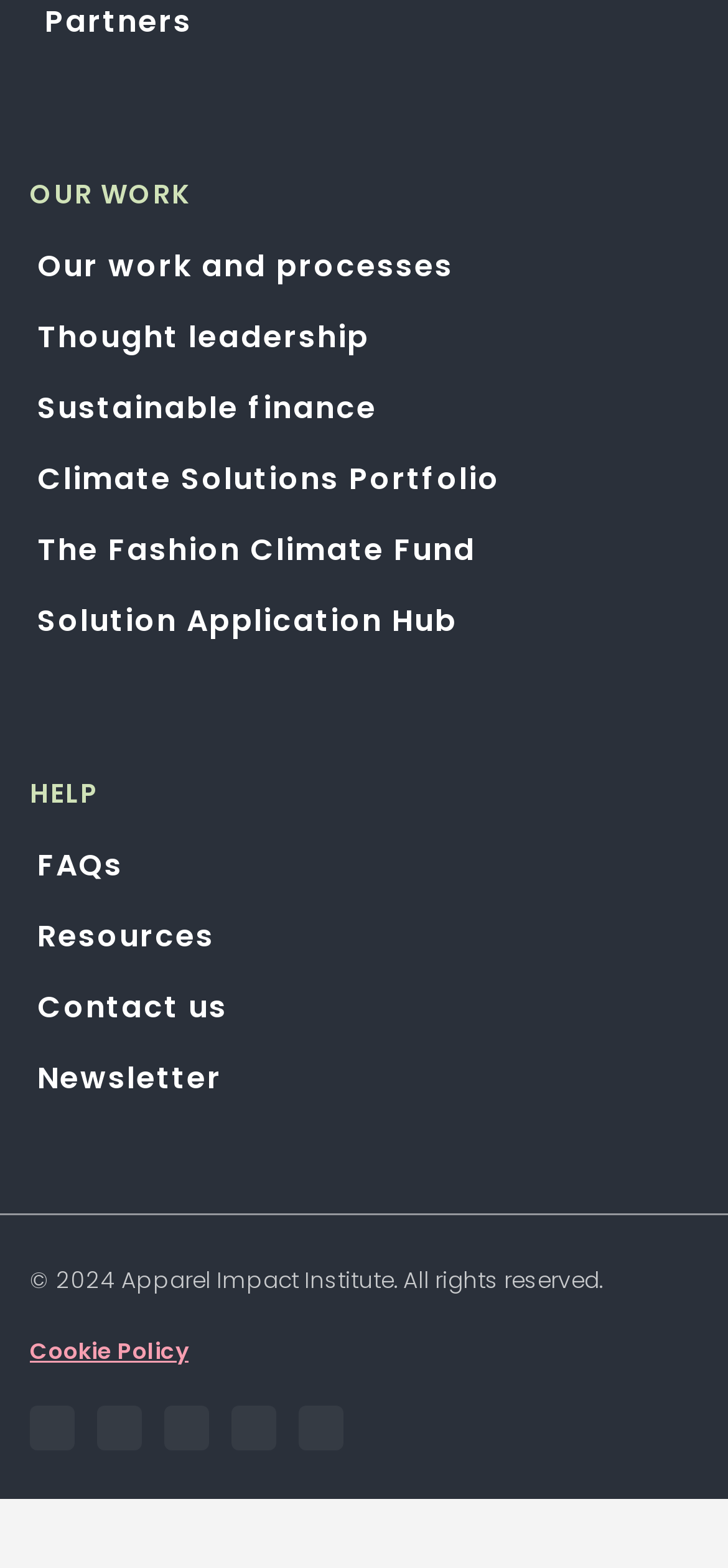What is the purpose of the 'Solution Application Hub'?
Please answer the question with a detailed and comprehensive explanation.

The webpage does not provide explicit information about the purpose of the 'Solution Application Hub', but based on its placement under 'OUR WORK', it is likely related to applying sustainable finance solutions.